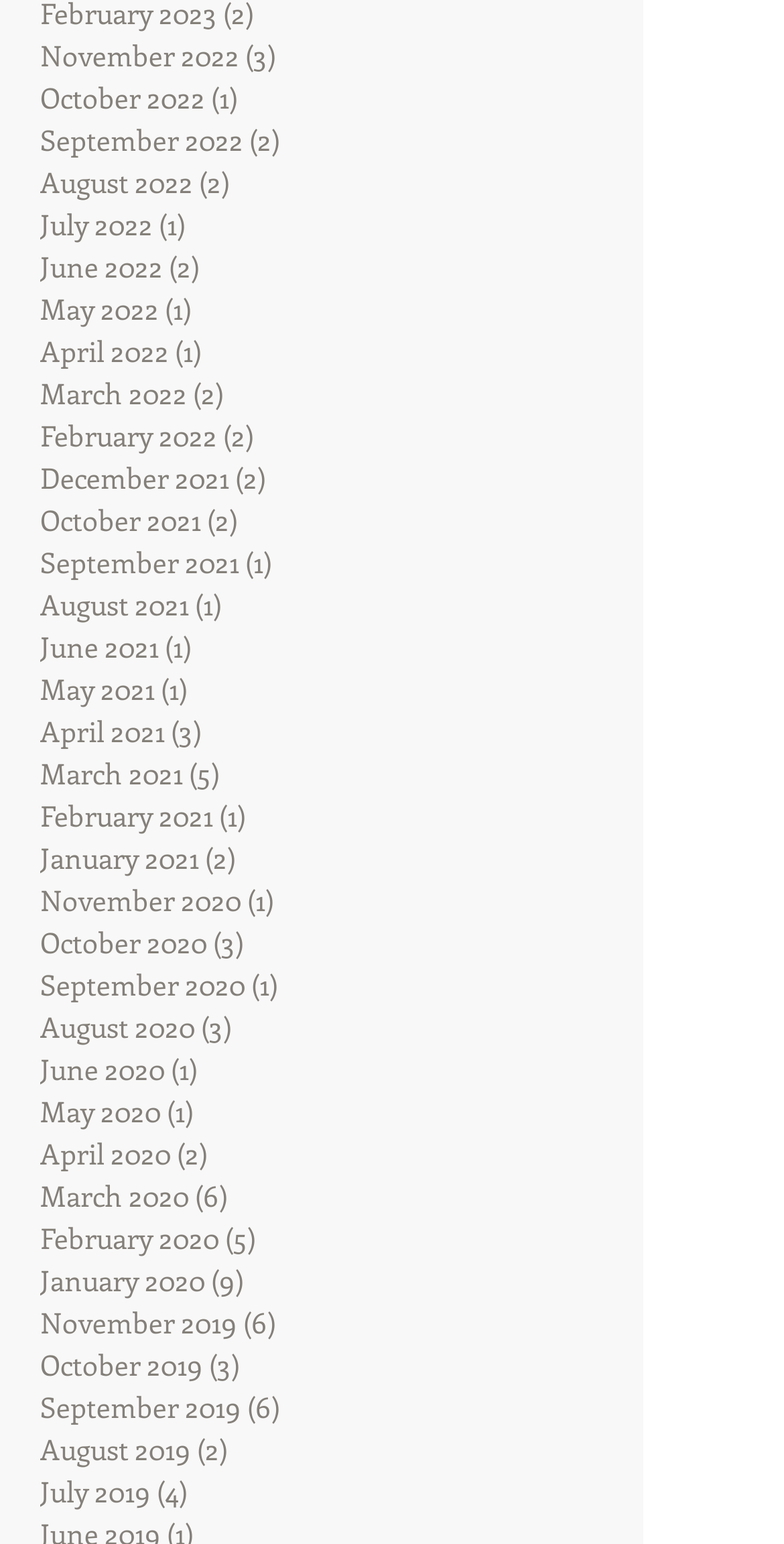Please mark the clickable region by giving the bounding box coordinates needed to complete this instruction: "Contact by Mail".

None